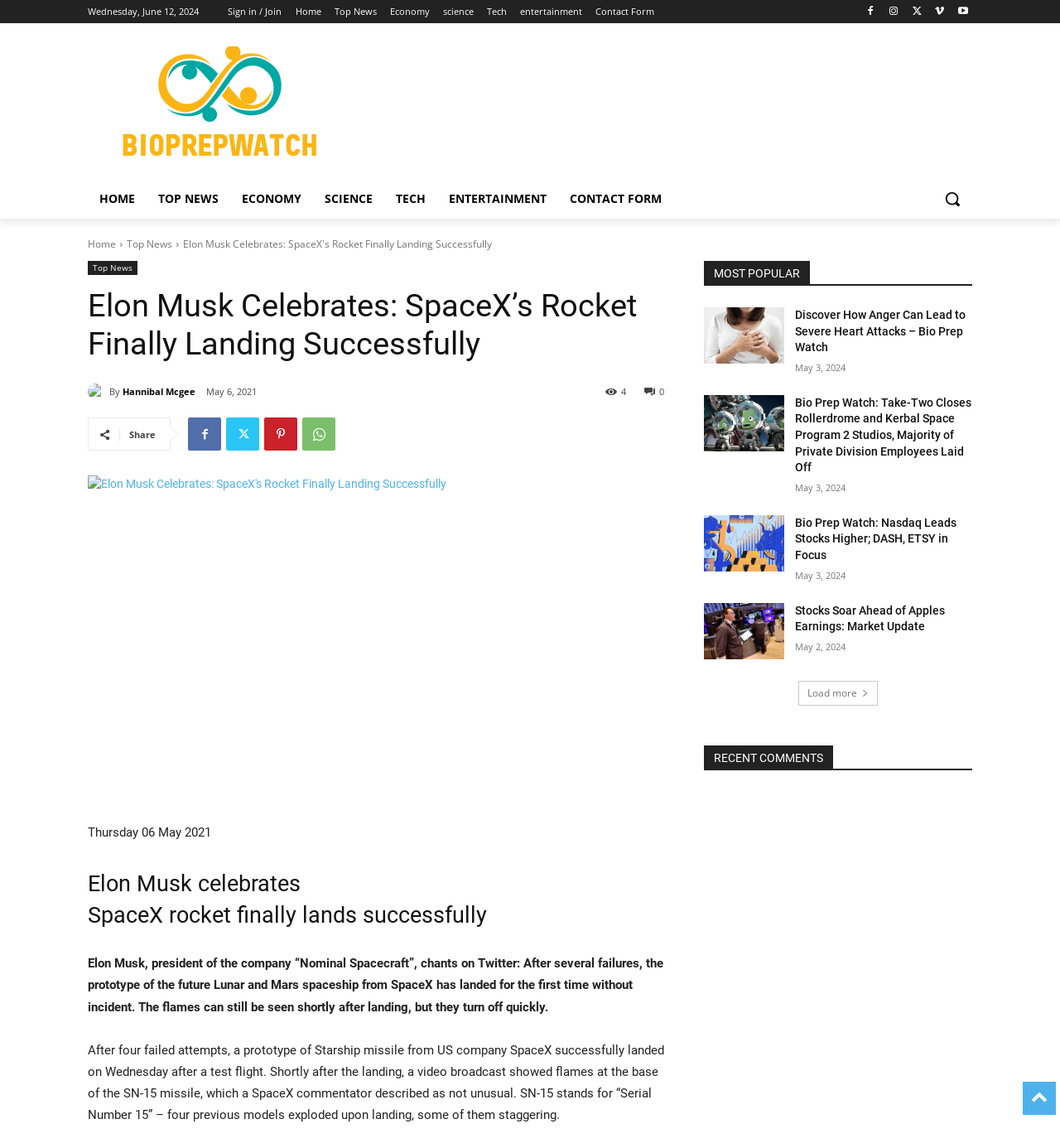Identify and extract the main heading from the webpage.

Elon Musk Celebrates: SpaceX’s Rocket Finally Landing Successfully